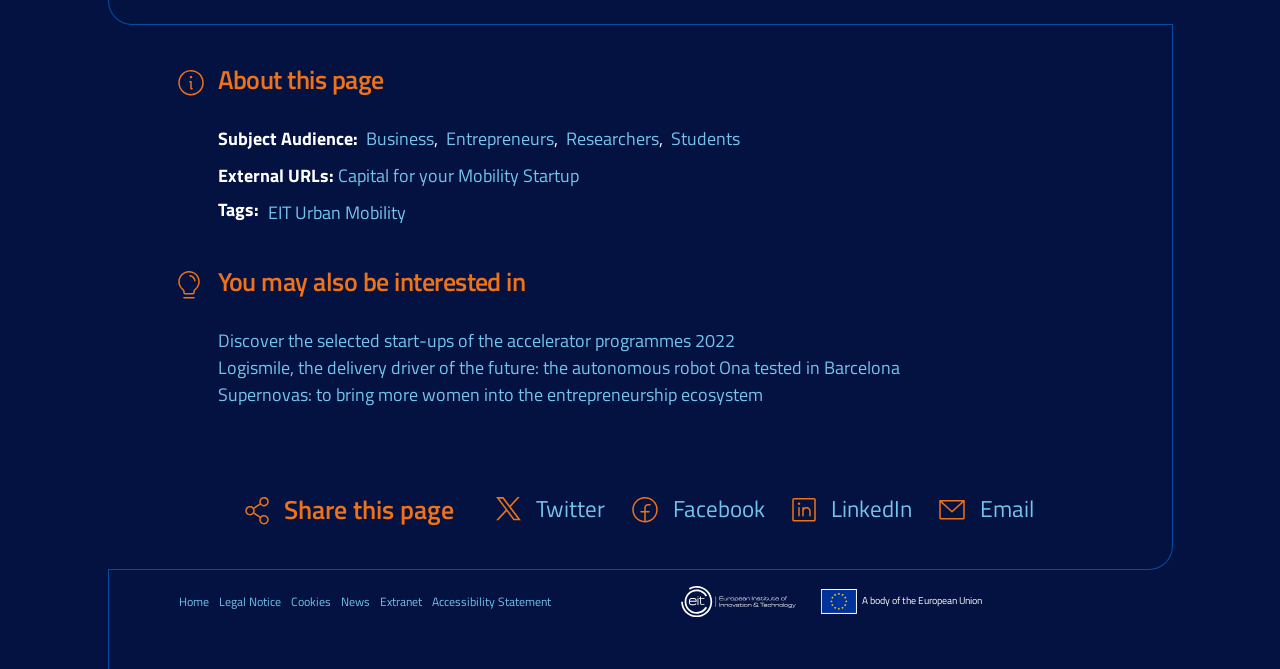Identify the bounding box coordinates of the region that needs to be clicked to carry out this instruction: "Share this page on Twitter". Provide these coordinates as four float numbers ranging from 0 to 1, i.e., [left, top, right, bottom].

[0.419, 0.734, 0.473, 0.786]